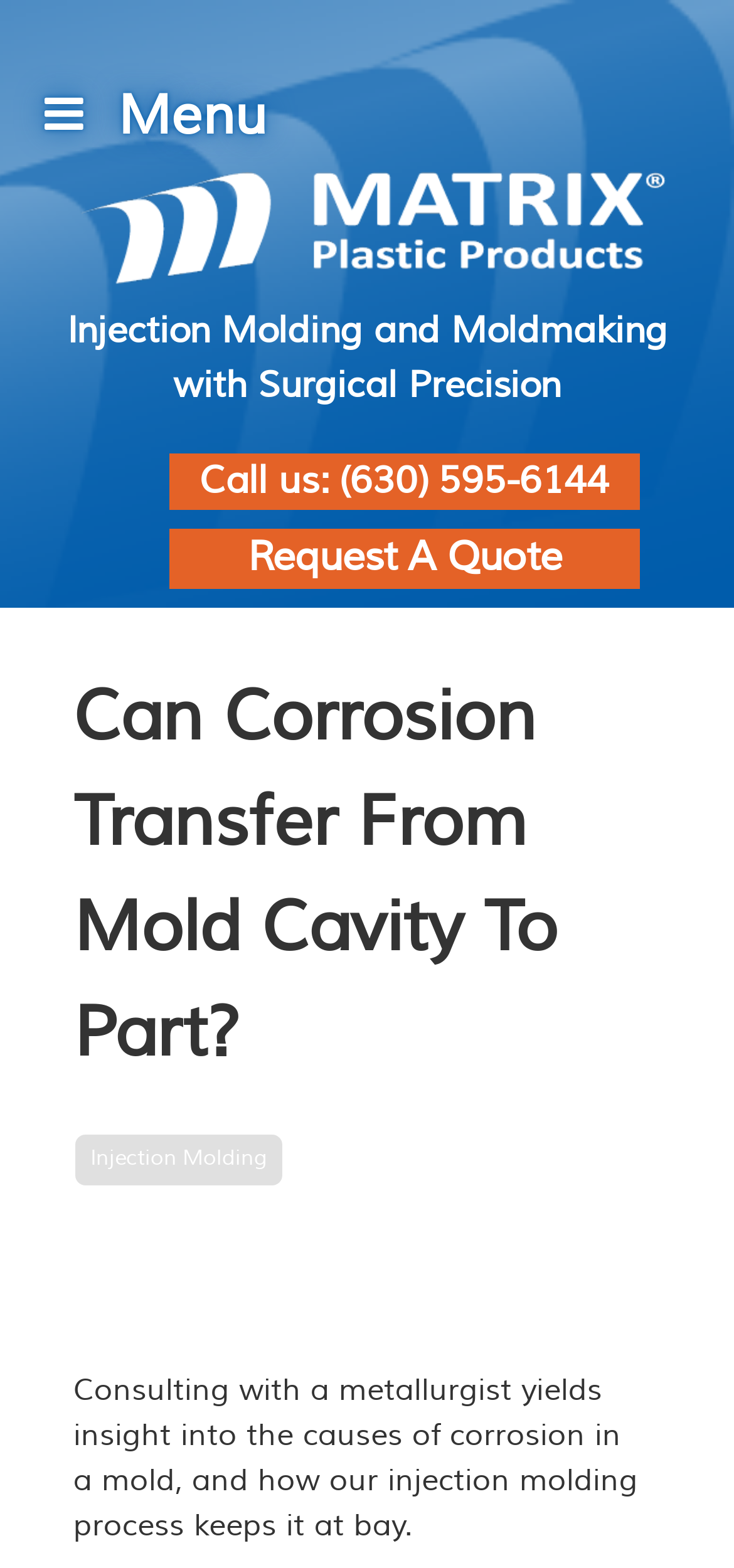Predict the bounding box of the UI element based on the description: "Injection Molding". The coordinates should be four float numbers between 0 and 1, formatted as [left, top, right, bottom].

[0.1, 0.722, 0.387, 0.757]